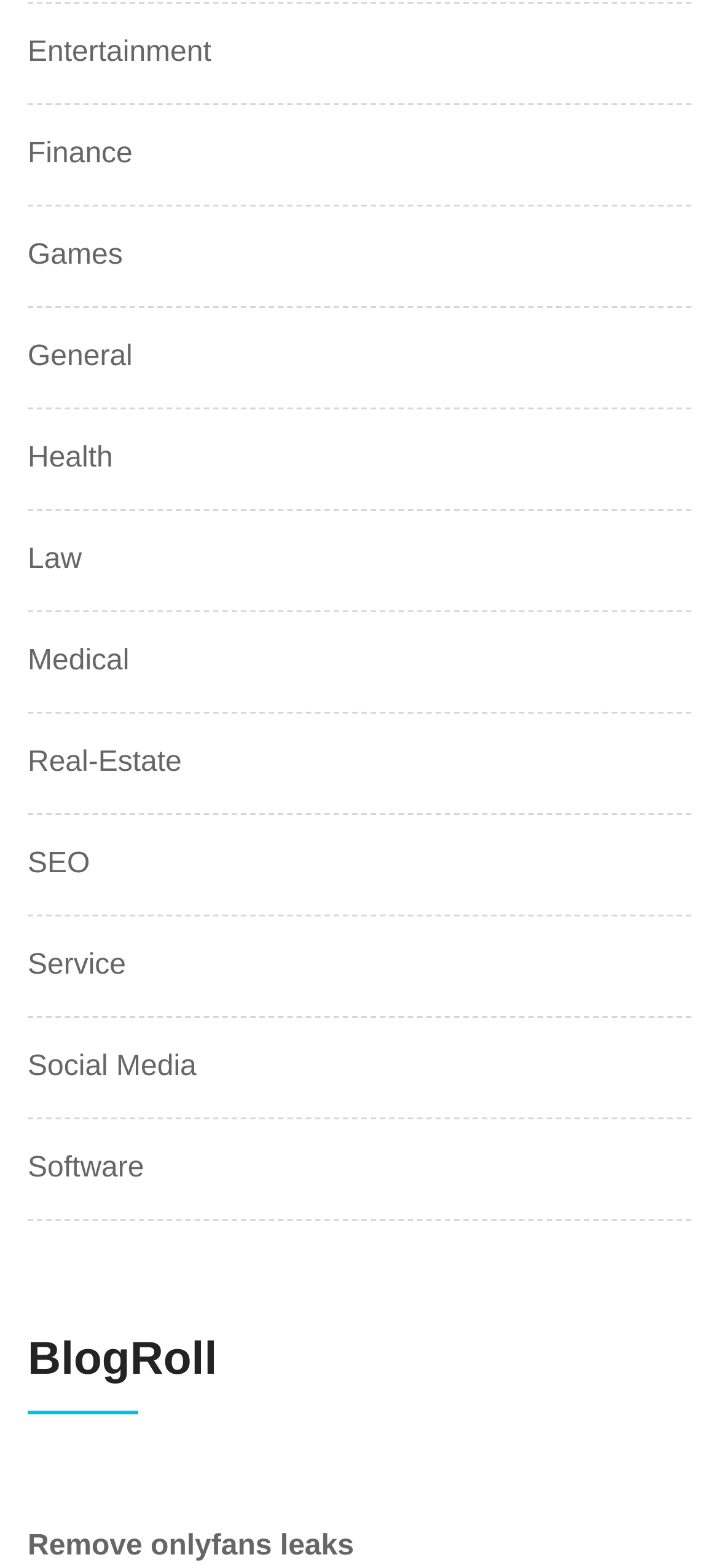Based on the element description Entertainment, identify the bounding box coordinates for the UI element. The coordinates should be in the format (top-left x, top-left y, bottom-right x, bottom-right y) and within the 0 to 1 range.

[0.038, 0.019, 0.294, 0.048]